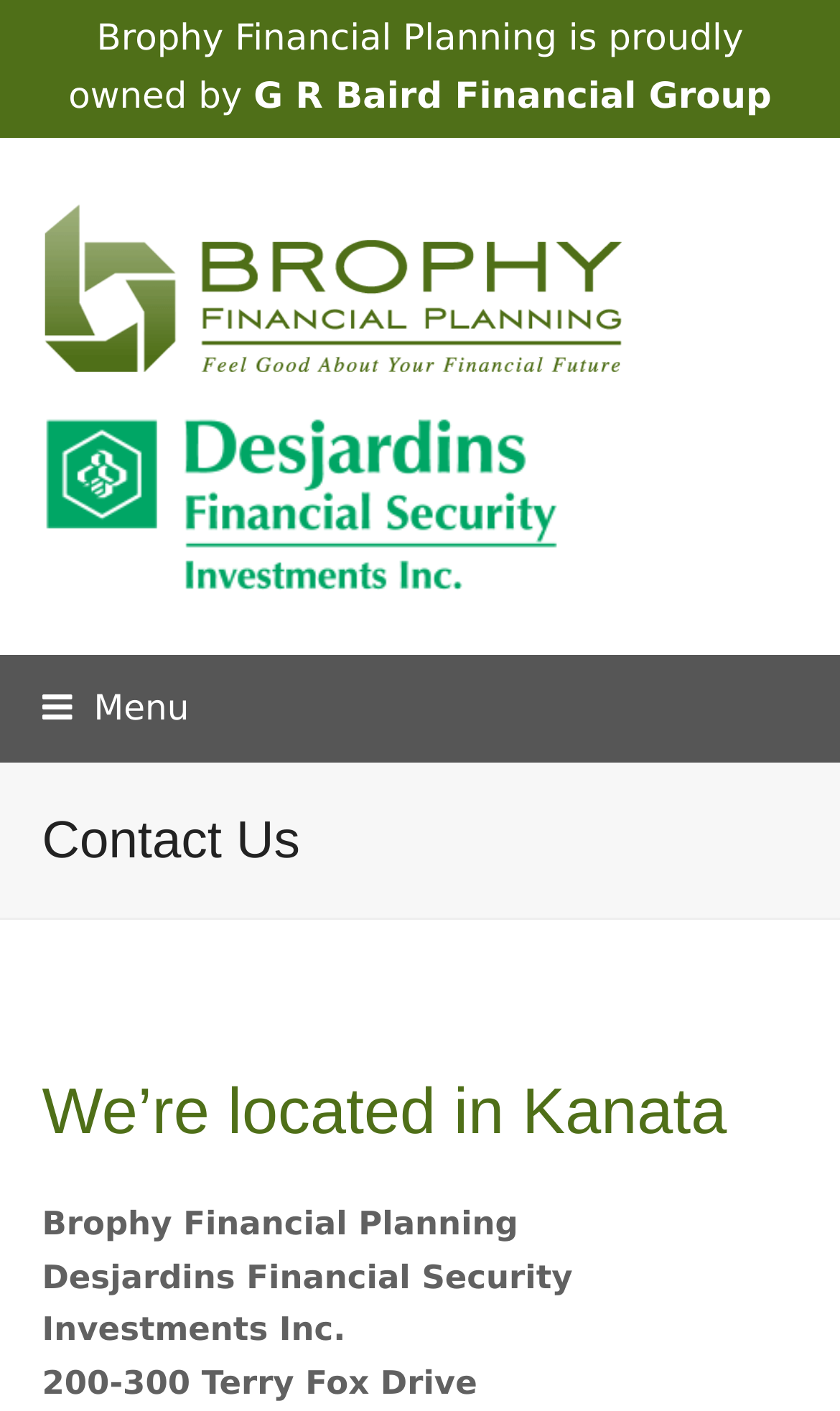What is the name of the financial planning company?
Analyze the image and deliver a detailed answer to the question.

I found the answer by looking at the StaticText element with the text 'Brophy Financial Planning is proudly owned by' and also the link element with the text 'Brophy Financial Planning'.